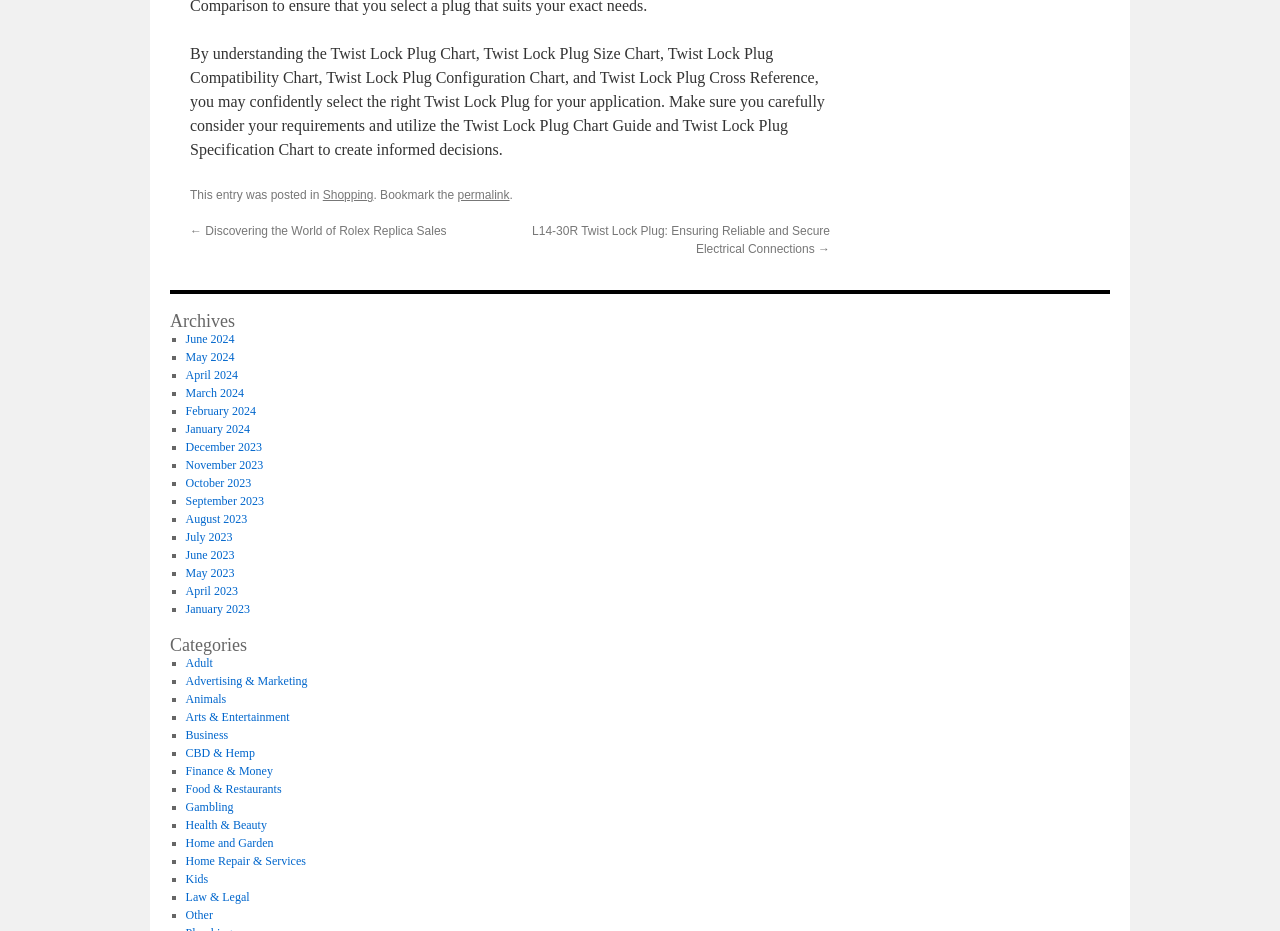Please identify the coordinates of the bounding box that should be clicked to fulfill this instruction: "Read the archives".

[0.133, 0.336, 0.305, 0.355]